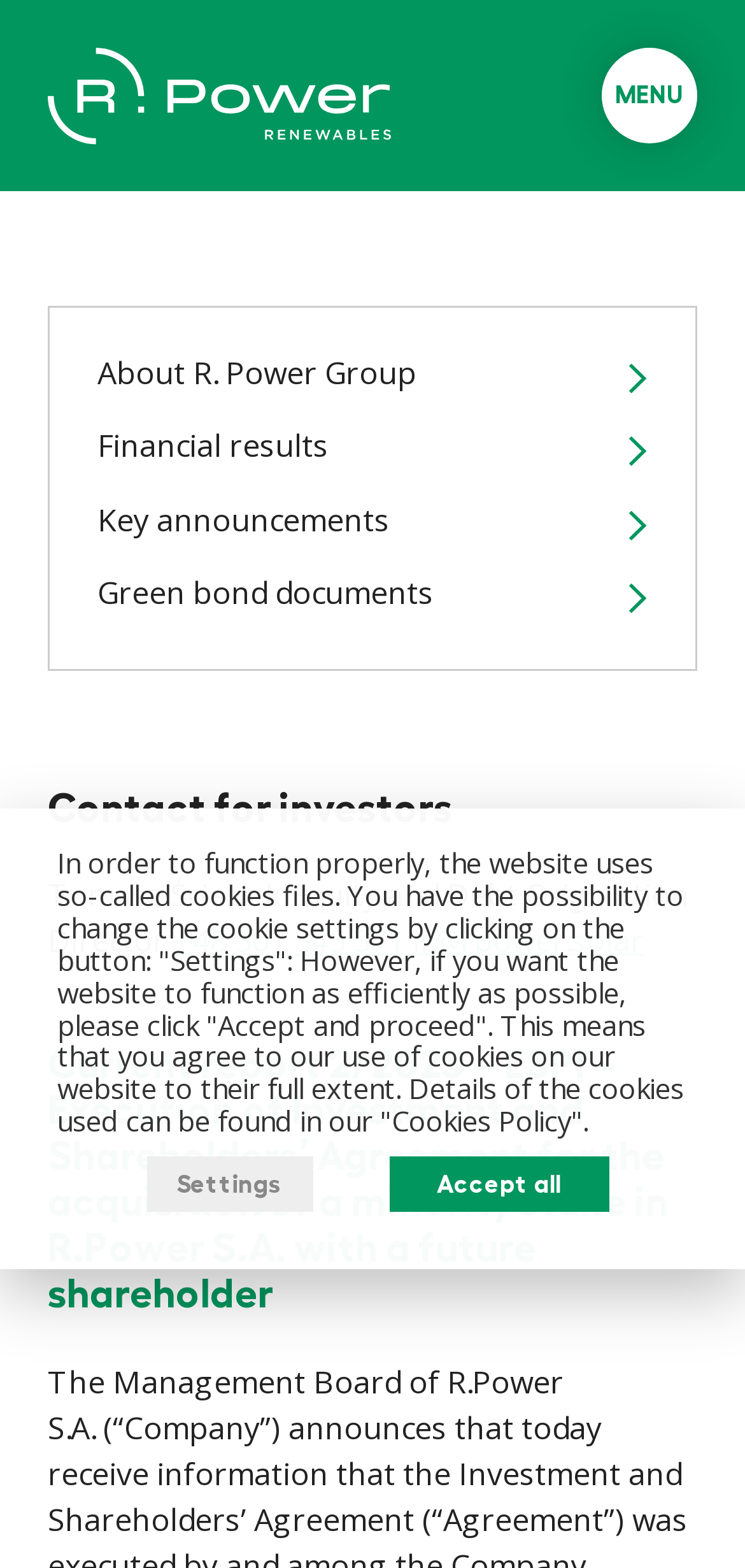Please answer the following question using a single word or phrase: What type of report is being announced?

Current report 2/2023